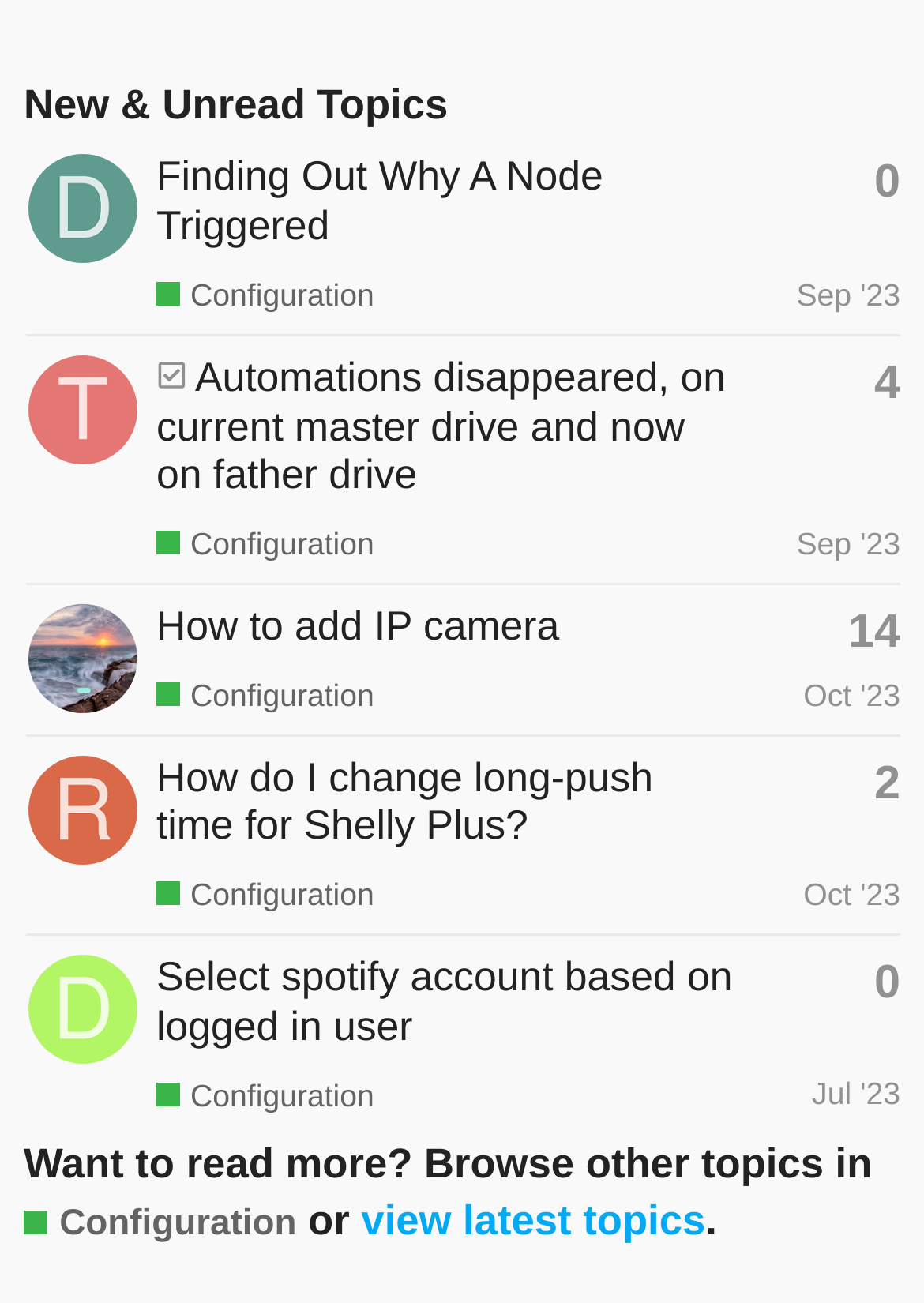Kindly determine the bounding box coordinates of the area that needs to be clicked to fulfill this instruction: "Read topic 'How to add IP camera'".

[0.169, 0.462, 0.605, 0.498]